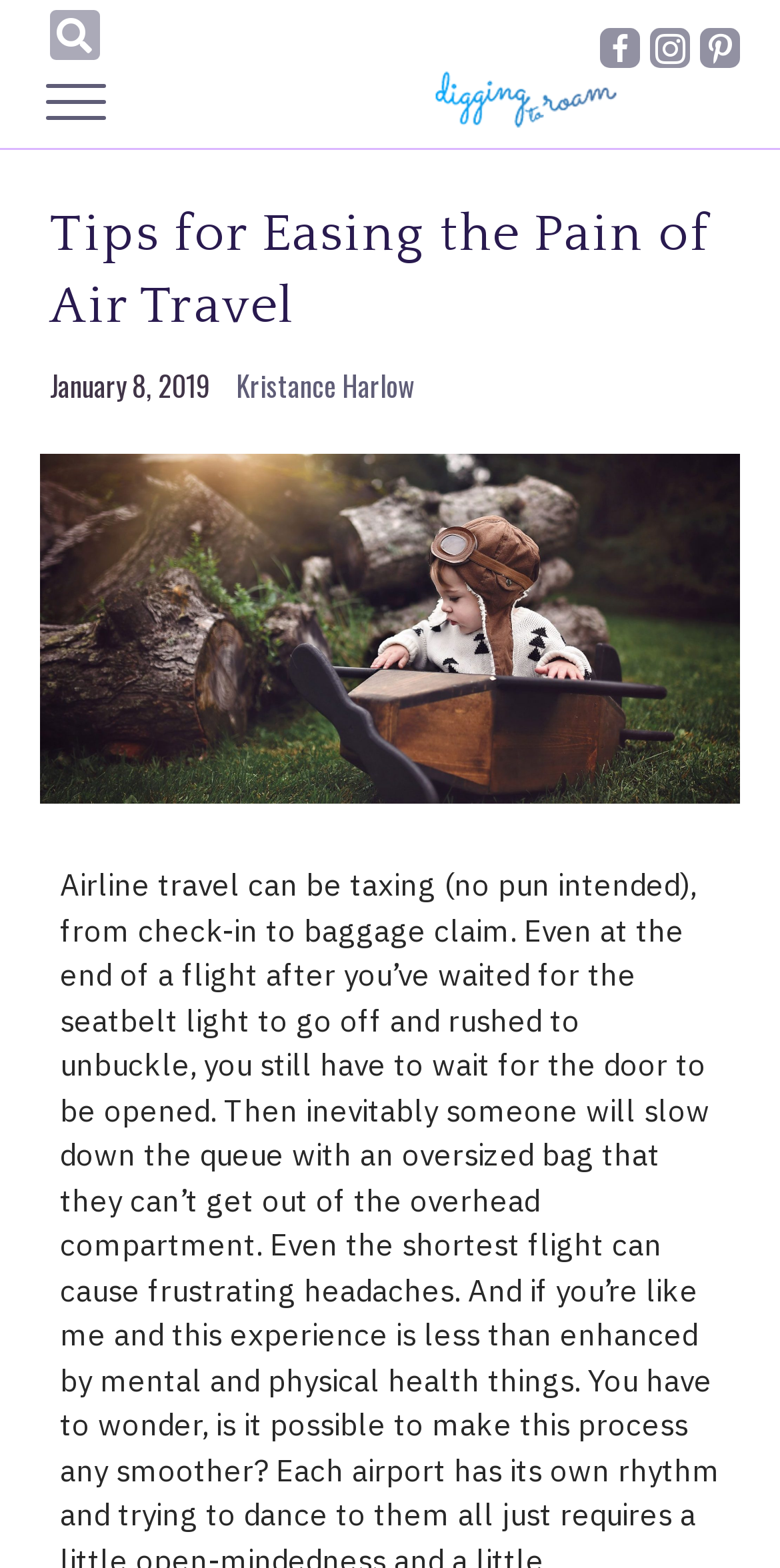What is the width of the image 'digging-to-roam 50height'?
Based on the image, answer the question with a single word or brief phrase.

0.256